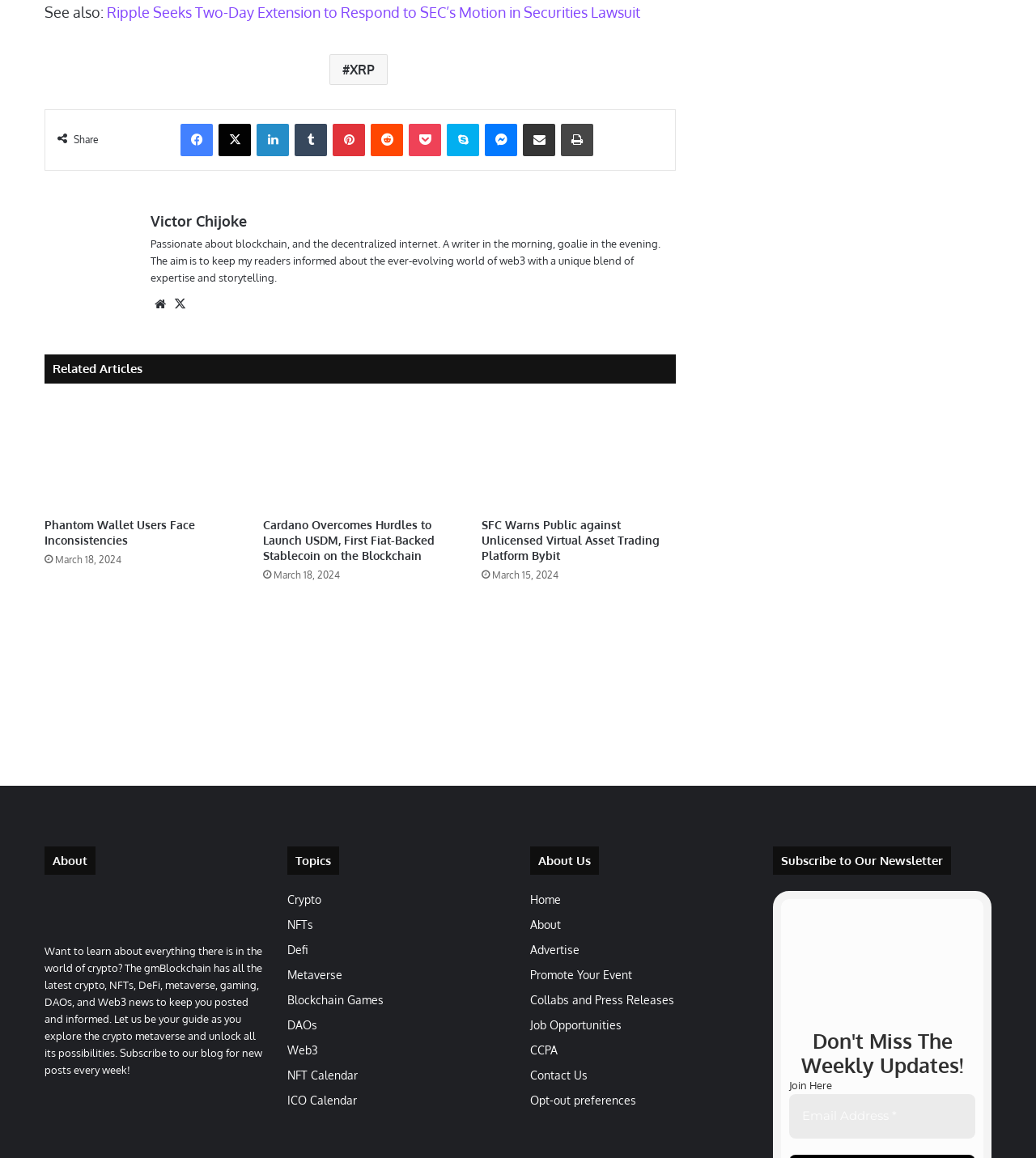Identify the bounding box of the UI component described as: "Promote Your Event".

[0.512, 0.836, 0.61, 0.848]